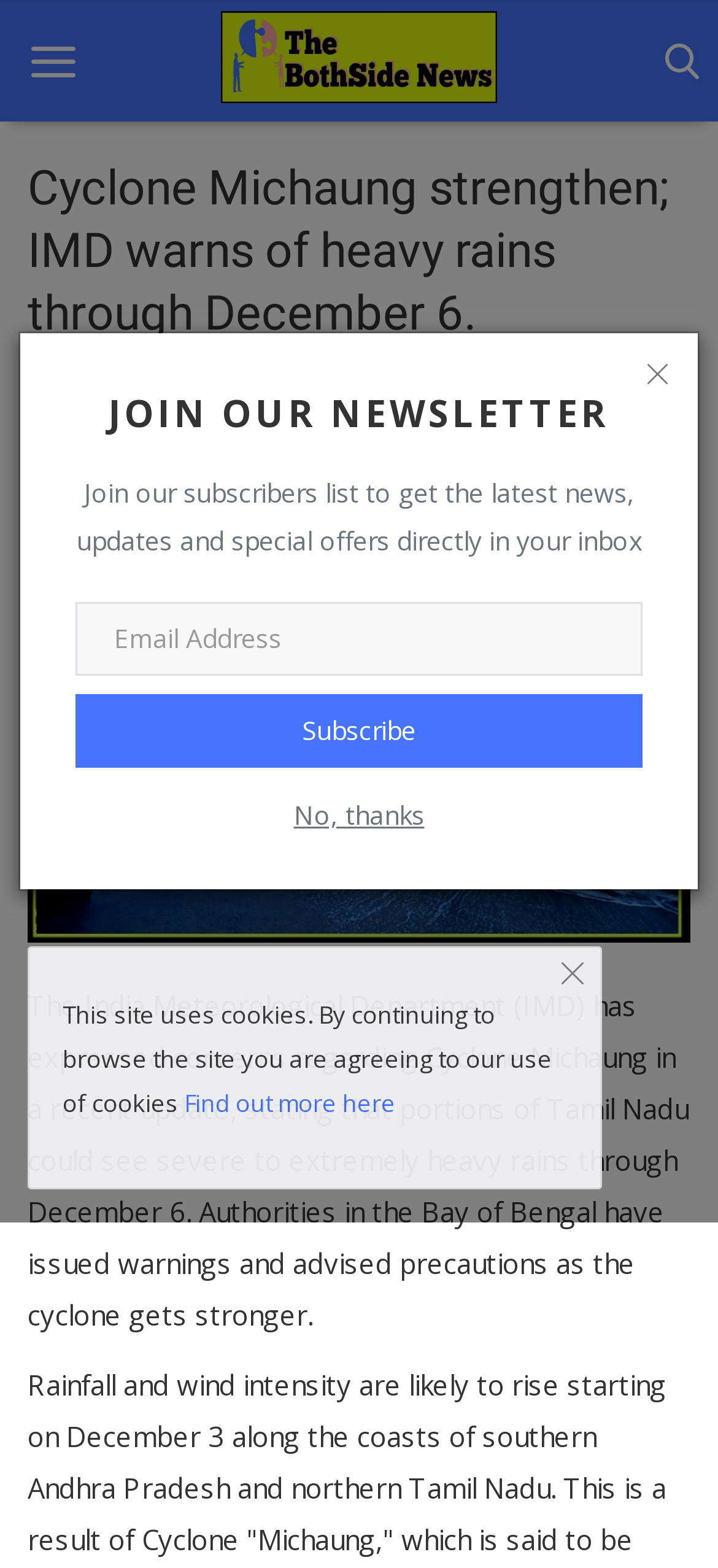What is the warning issued by the authorities in the Bay of Bengal?
Refer to the image and give a detailed answer to the query.

I found the answer by reading the static text element that says 'Authorities in the Bay of Bengal have issued warnings and advised precautions as the cyclone gets stronger.'